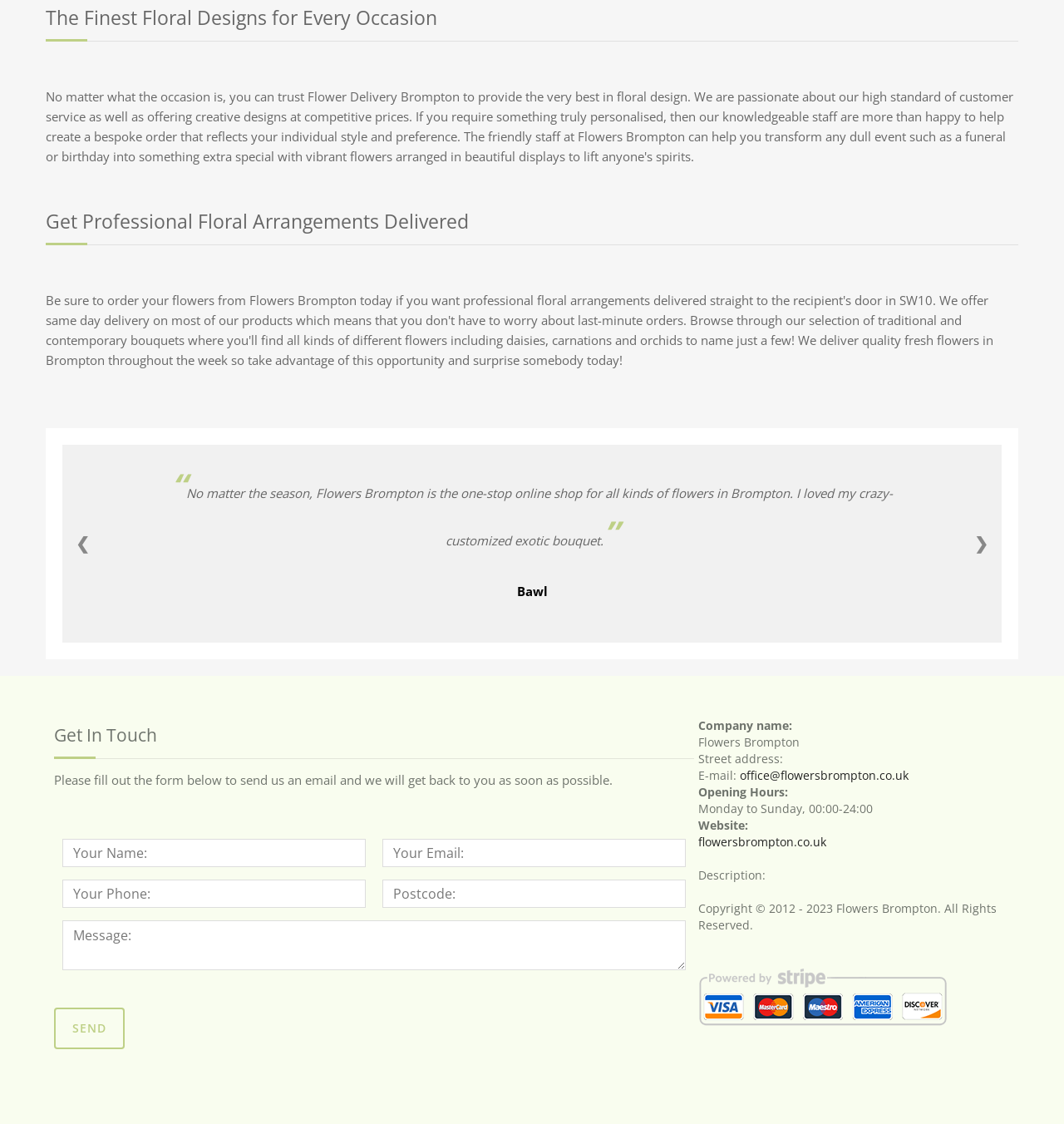Answer the question in one word or a short phrase:
What is the purpose of the form?

To send an email